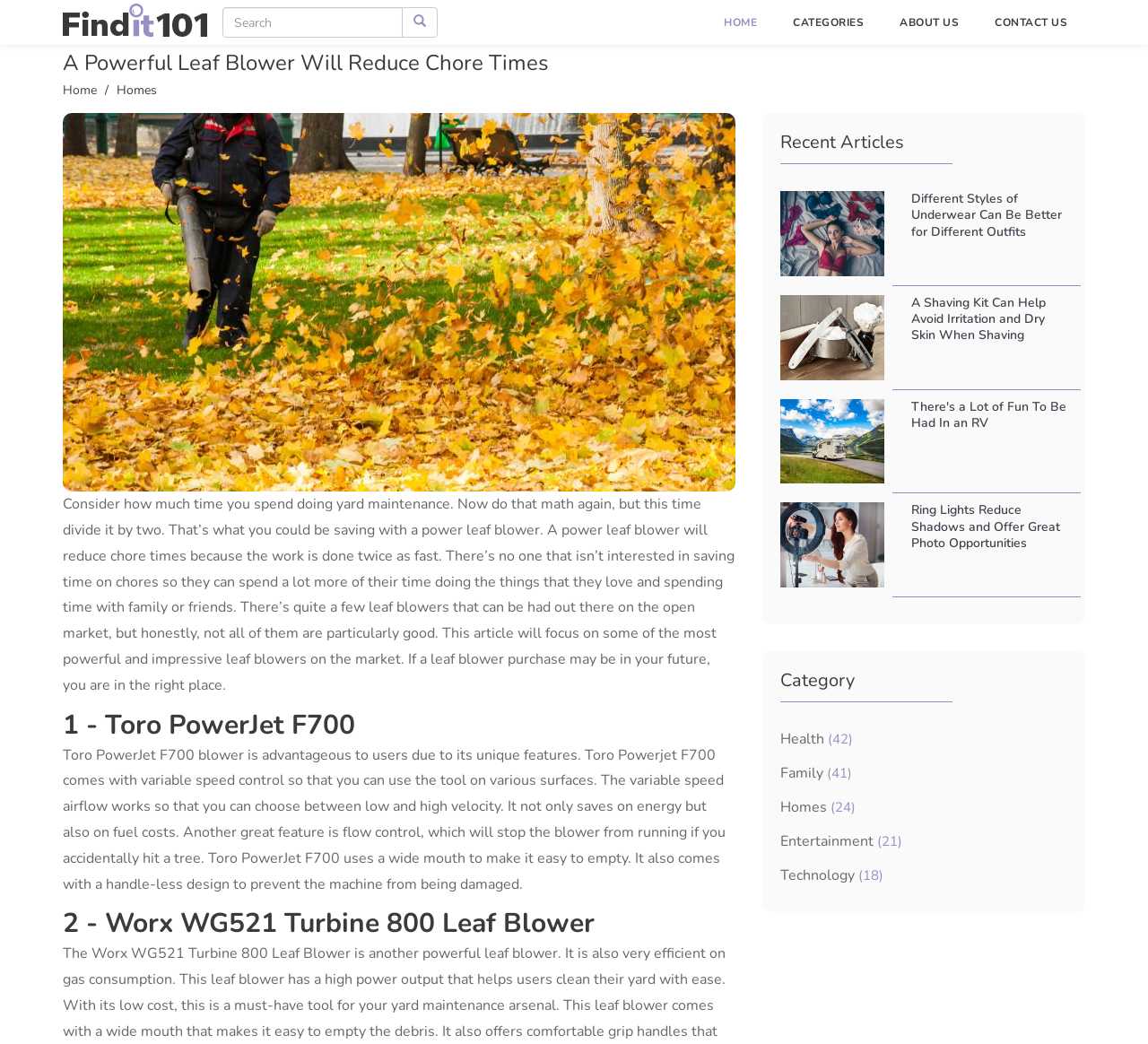How many categories are listed on this webpage?
Please respond to the question with a detailed and informative answer.

The webpage lists five categories: Health, Family, Homes, Entertainment, and Technology, which are linked at the bottom of the page.